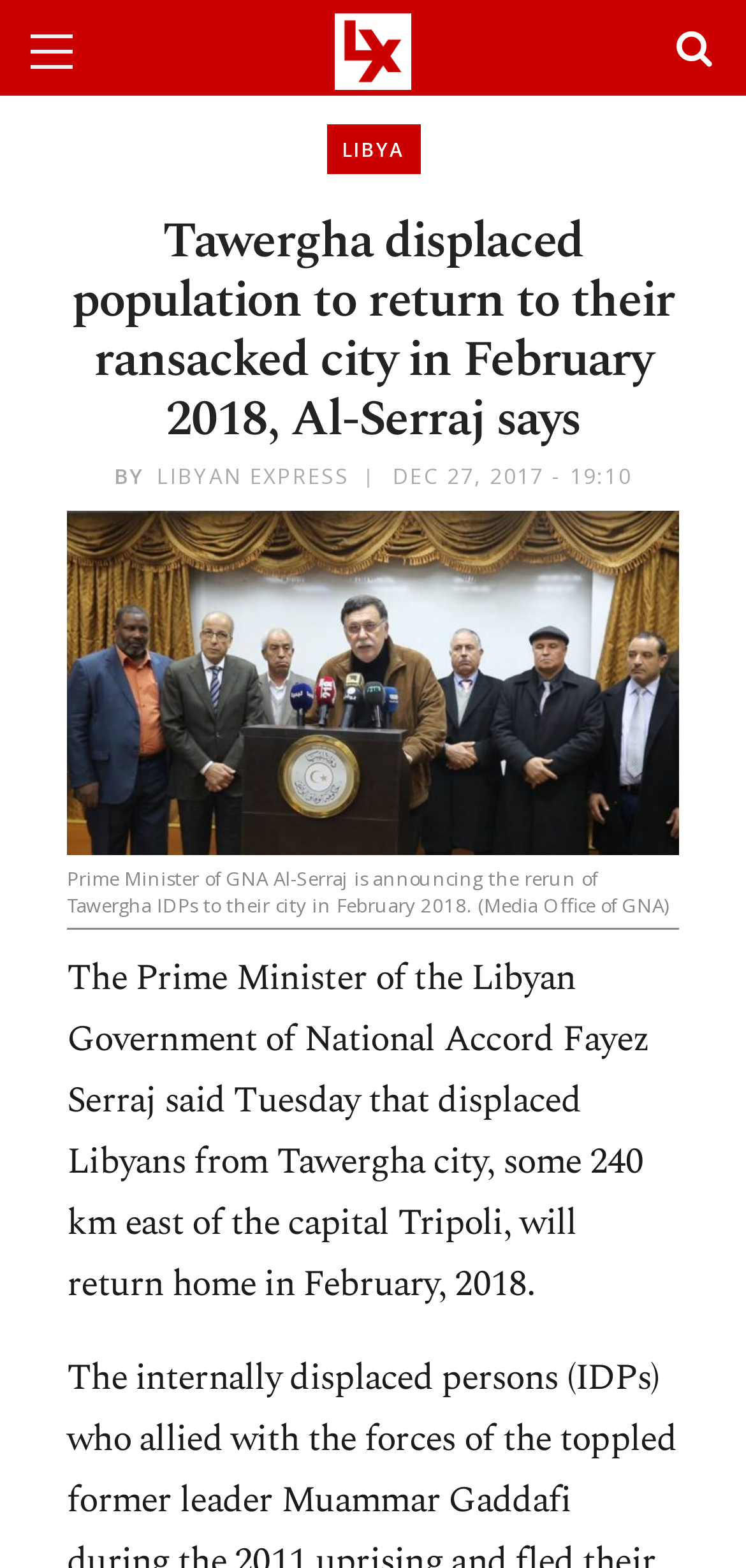When will the displaced Libyans return home?
Please provide a detailed and comprehensive answer to the question.

The answer can be found in the paragraph of text which states 'The Prime Minister of the Libyan Government of National Accord Fayez Serraj said Tuesday that displaced Libyans from Tawergha city, some 240 km east of the capital Tripoli, will return home in February, 2018.'